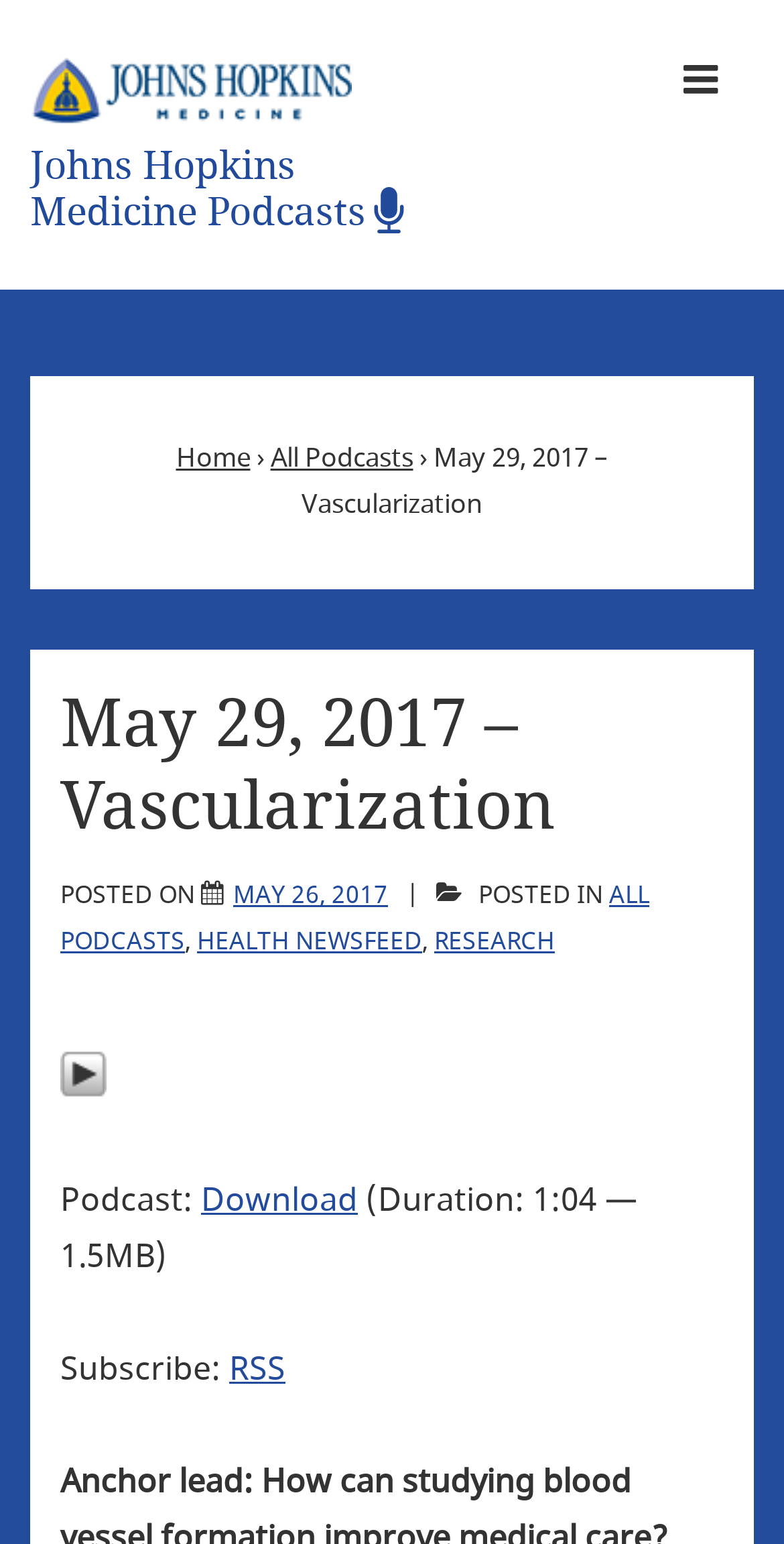Extract the text of the main heading from the webpage.

May 29, 2017 – Vascularization